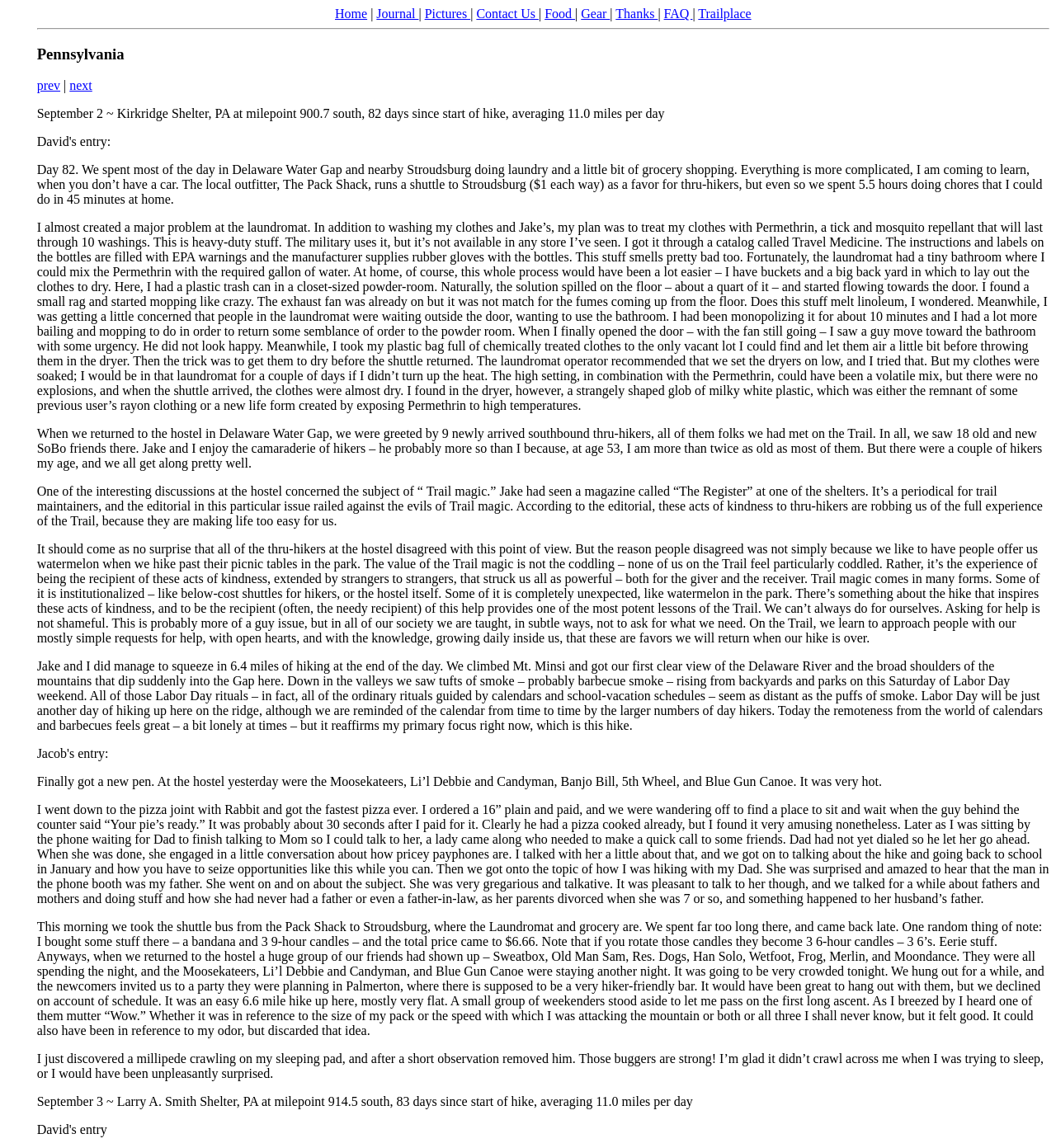How many days since start of hike?
Respond to the question with a well-detailed and thorough answer.

According to the text 'September 3 ~ Larry A. Smith Shelter, PA at milepoint 914.5 south, 83 days since start of hike, averaging 11.0 miles per day', I can see that the number of days since the start of the hike is 83.